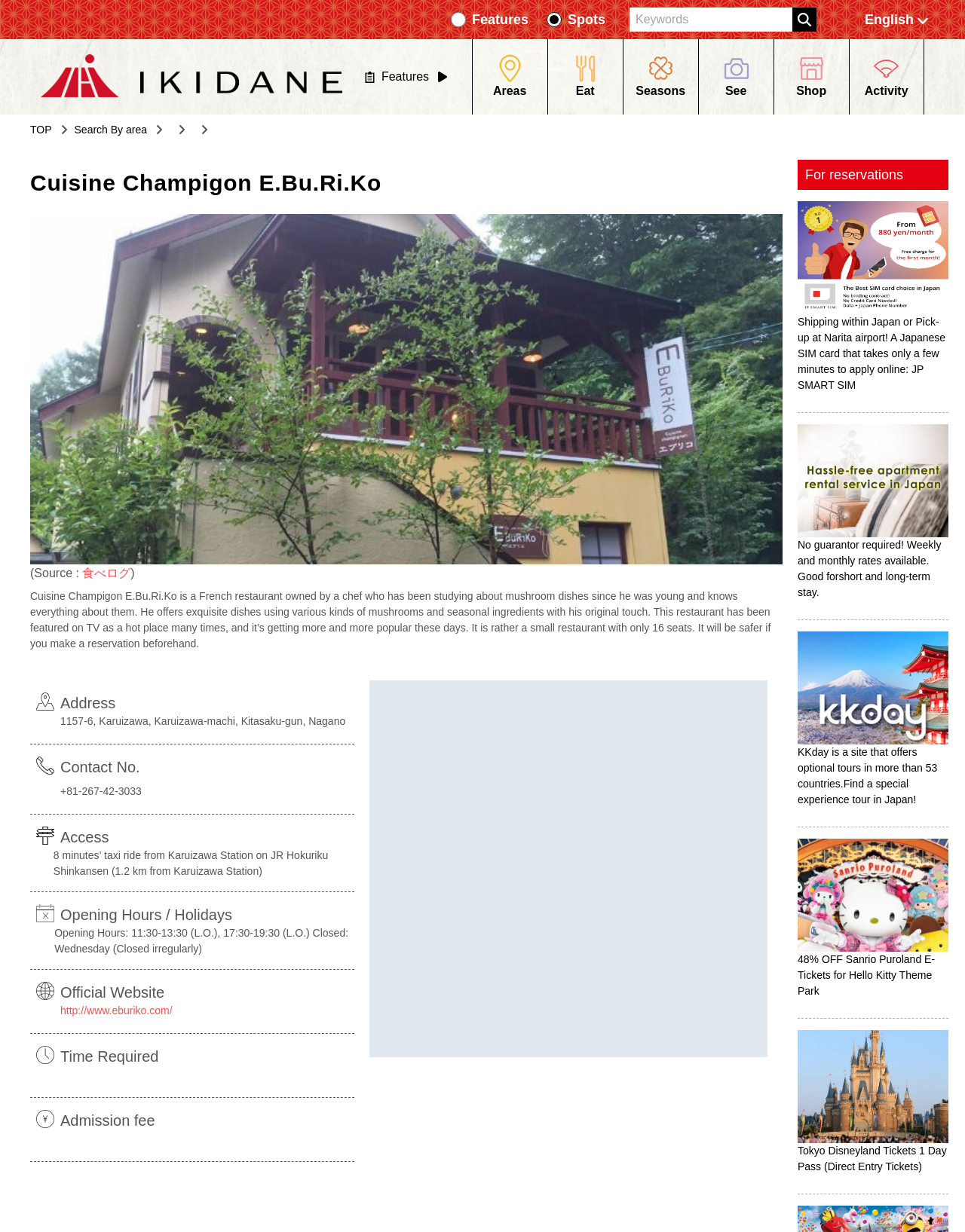Please identify the bounding box coordinates of the element's region that I should click in order to complete the following instruction: "Search by keywords". The bounding box coordinates consist of four float numbers between 0 and 1, i.e., [left, top, right, bottom].

[0.652, 0.006, 0.821, 0.026]